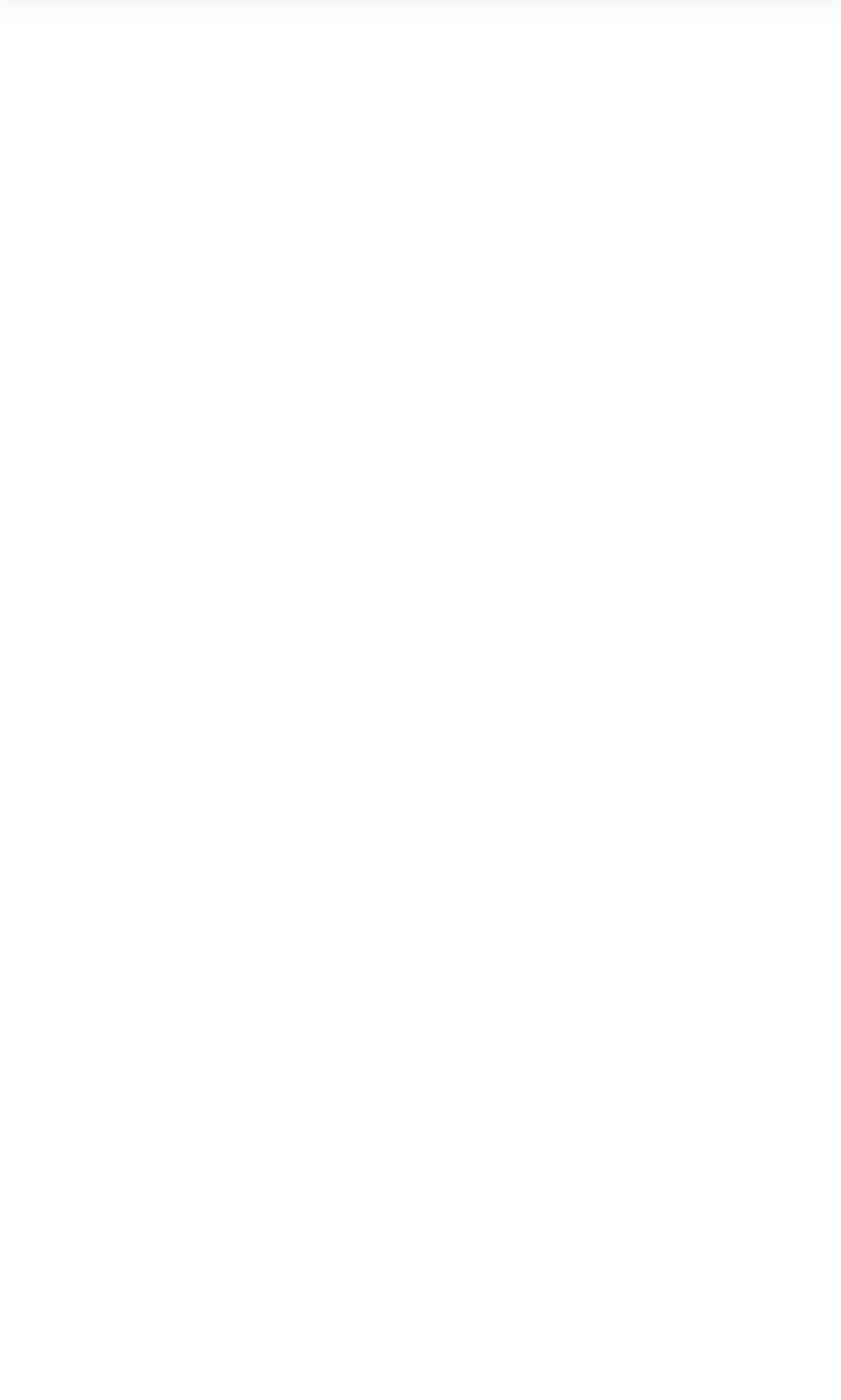Please provide a one-word or phrase answer to the question: 
What is the availability of the product?

In stock